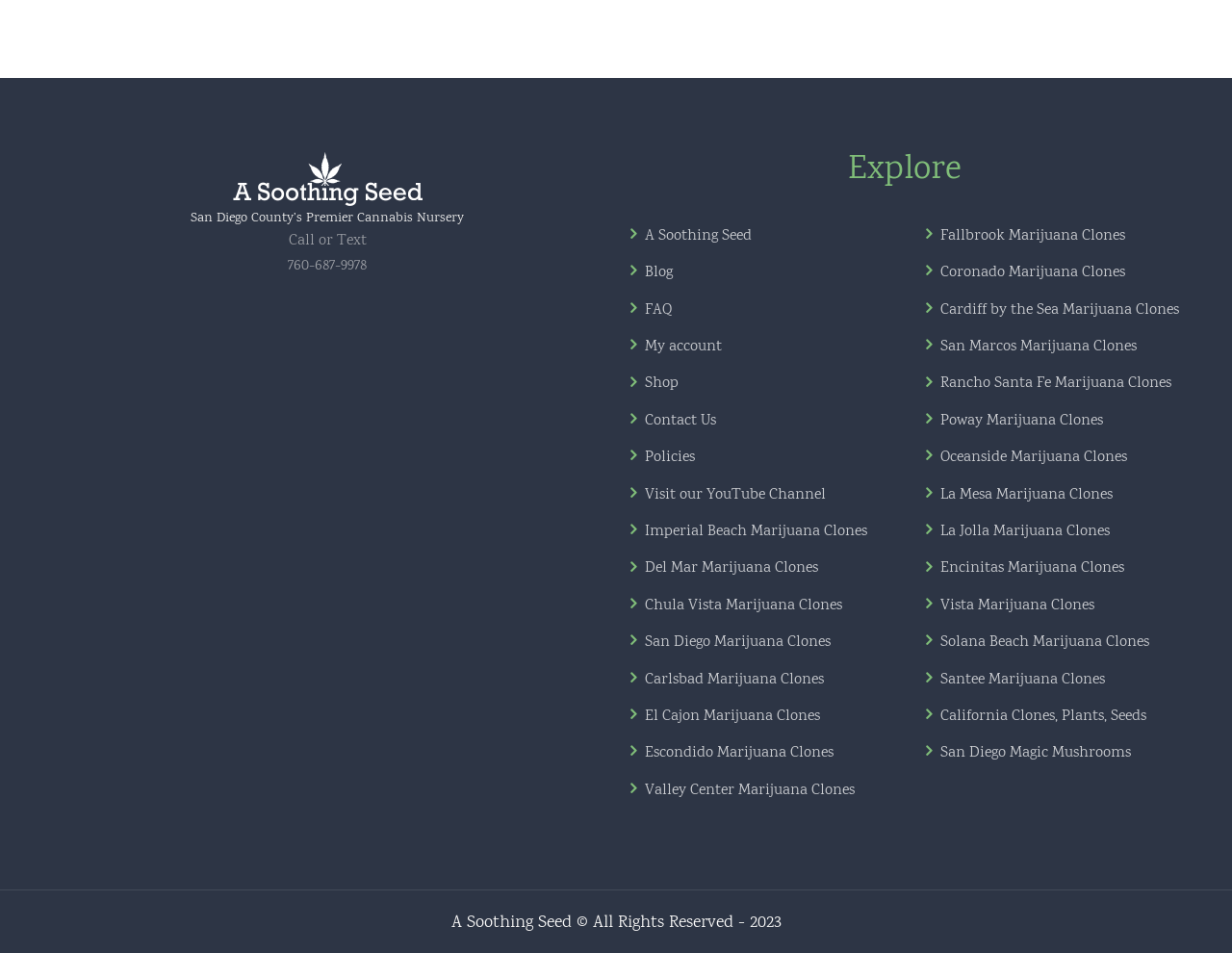Answer the question in a single word or phrase:
What is the copyright year mentioned at the bottom of the page?

2023